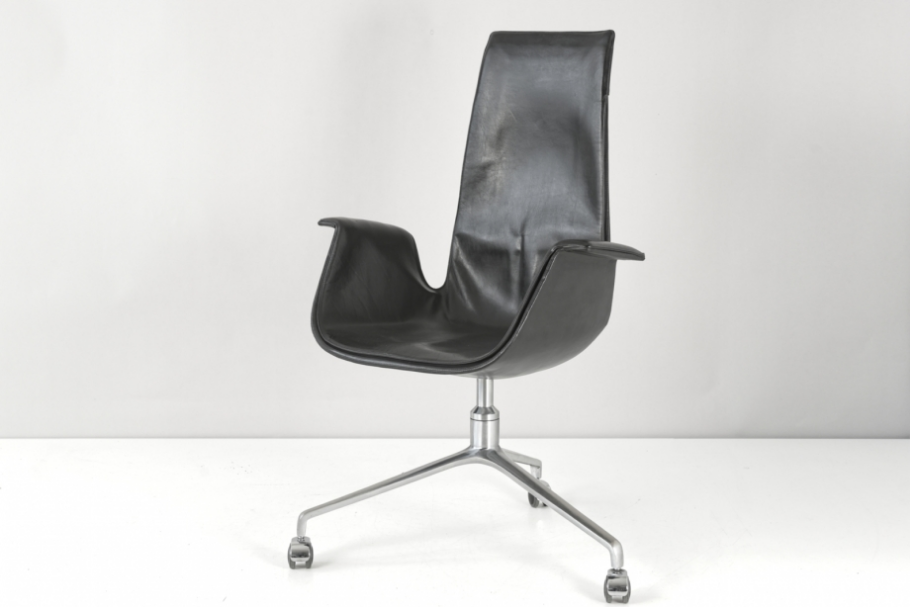Provide a thorough description of the image, including all visible elements.

The image showcases a stylish high-back armchair known as the Tulip, designed by Preben Fabricius and Jörgen Kastholm in 1964. This elegant chair features a sleek, sculpted black leather seat that merges comfort with modern design aesthetics. The chair is supported by a polished metal base with a swivel mechanism, enhancing its functionality. The Tulip chair exemplifies mid-century modern style, making it a perfect addition to contemporary interiors. The minimalist design and high-quality materials, including tool steel and fine aniline leather, reflect the craftsmanship behind this iconic piece, produced by KILL in Stuttgart, Germany.